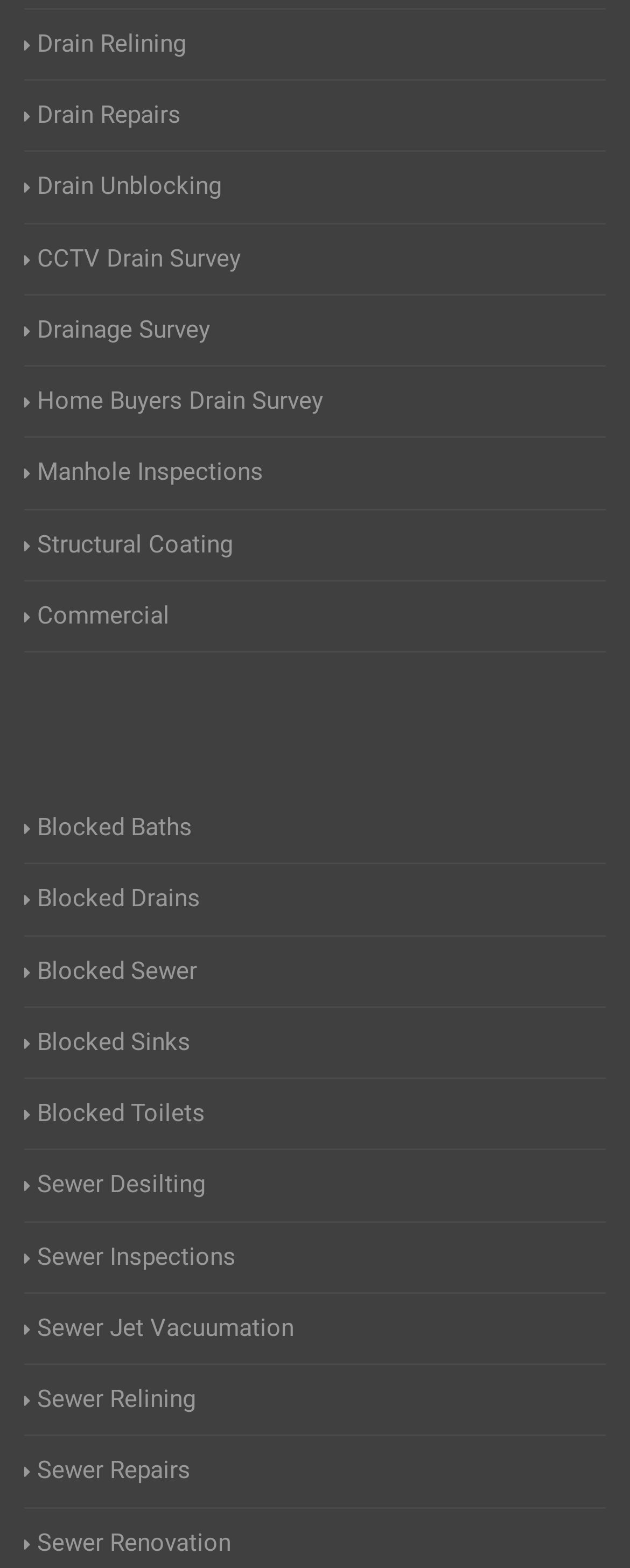Use a single word or phrase to answer the question:
What is the purpose of Sewer Jet Vacuumation?

Unclear